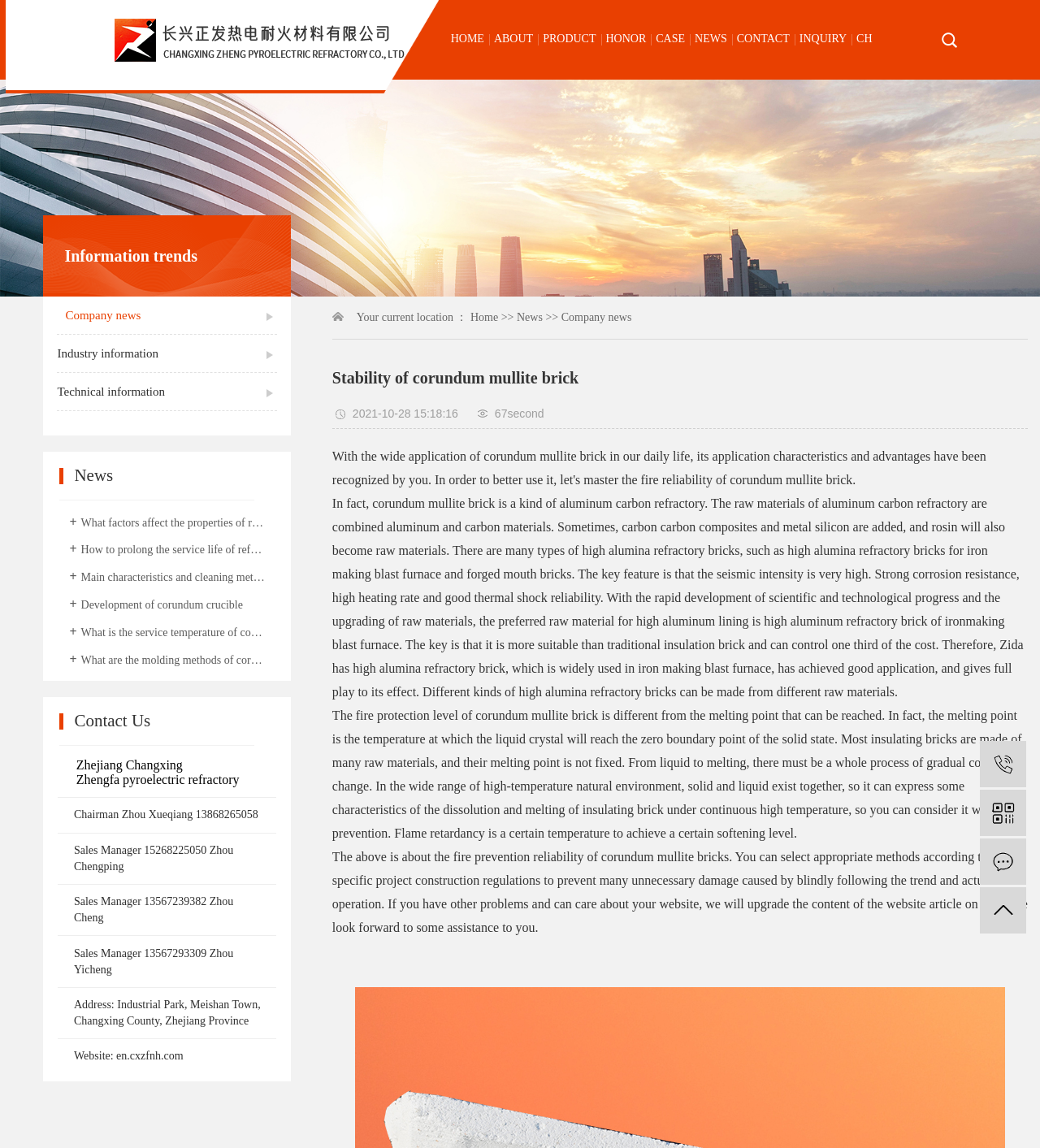What is the phone number of Chairman Zhou Xueqiang?
Look at the screenshot and provide an in-depth answer.

I found the phone number by looking at the StaticText element with the text 'Chairman Zhou Xueqiang 13868265058' which is located in the 'Contact Us' section.